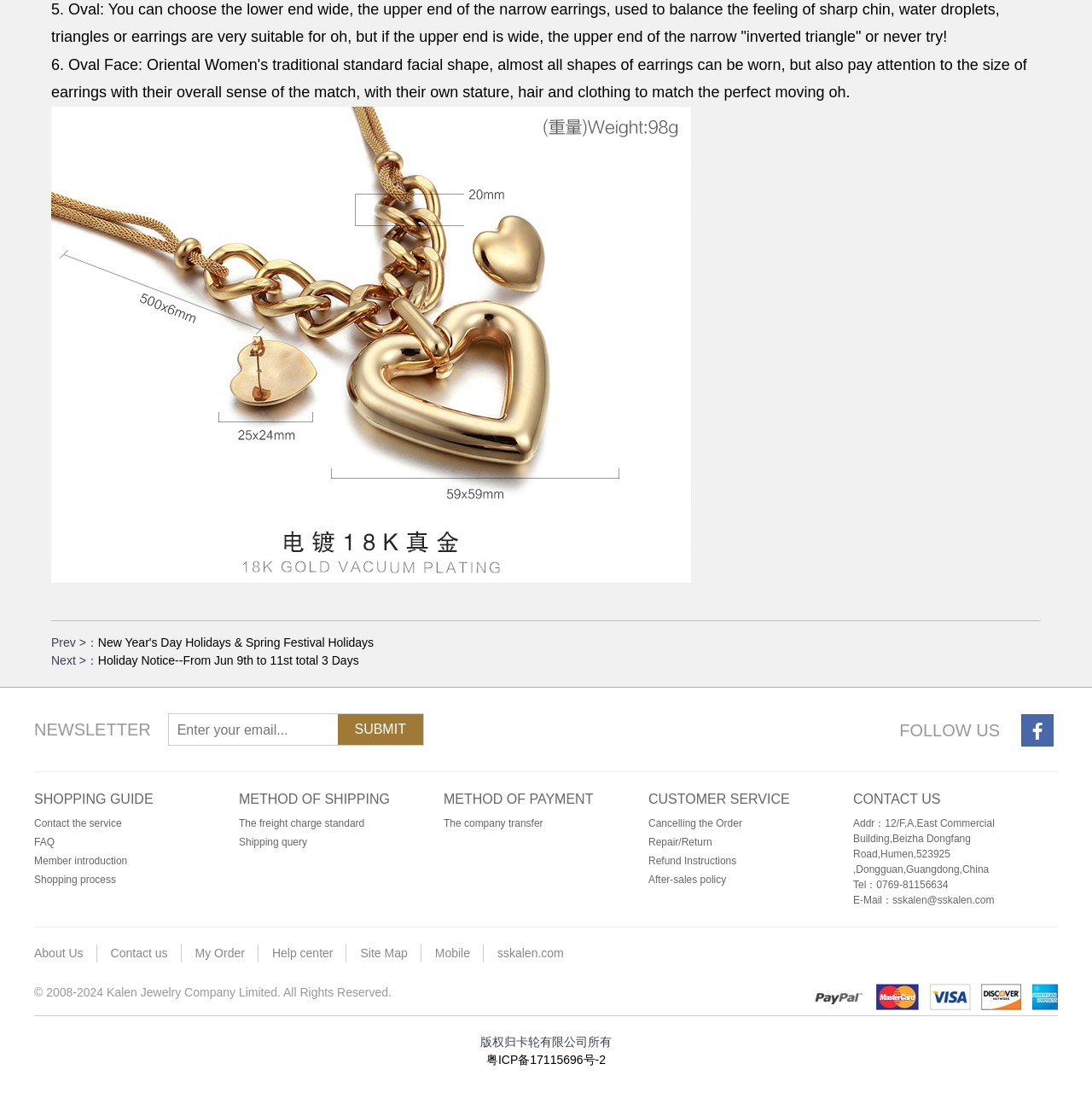Given the description "Method of shipping", provide the bounding box coordinates of the corresponding UI element.

[0.219, 0.71, 0.357, 0.723]